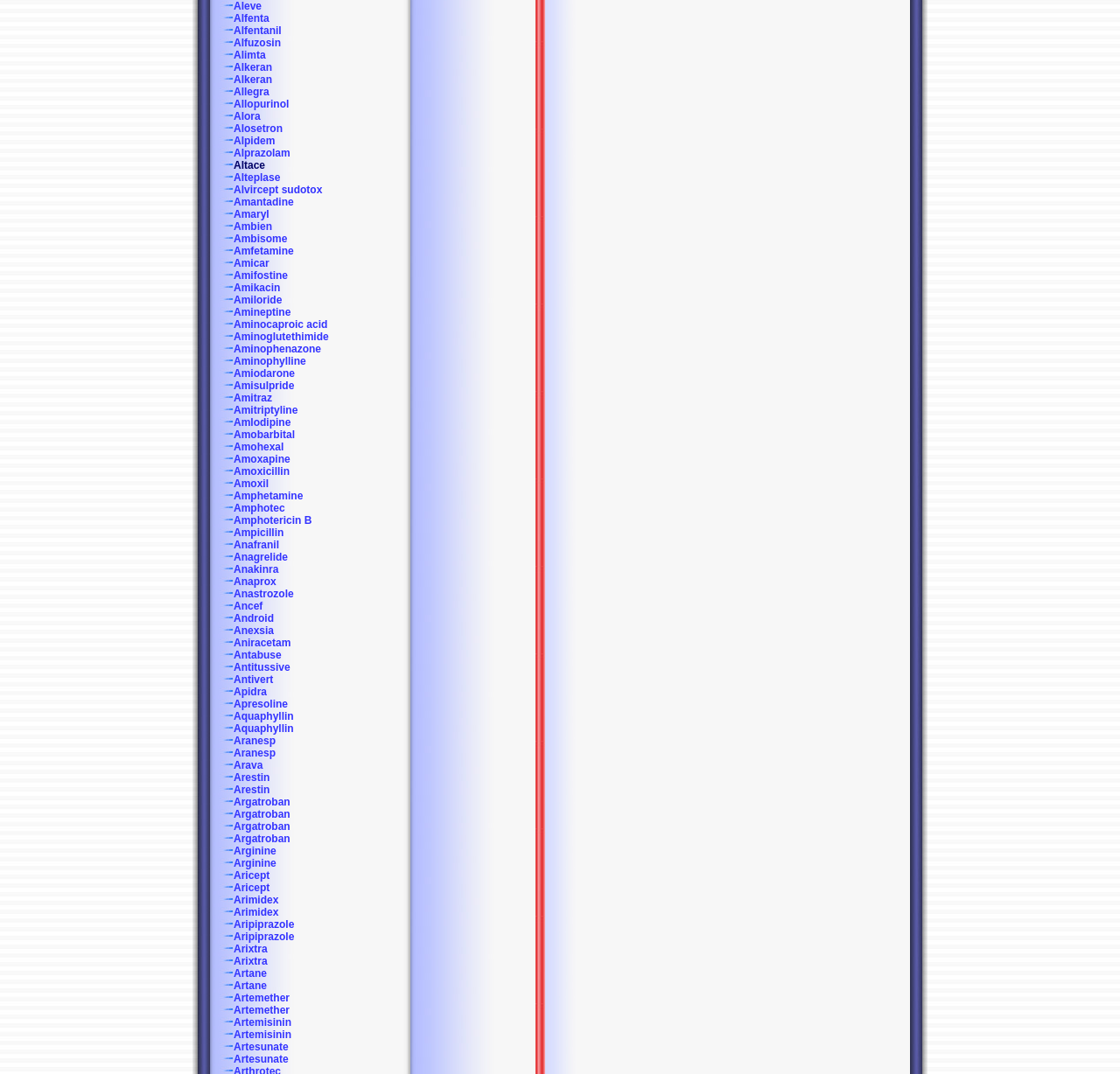Respond with a single word or phrase to the following question: How many medications are listed on this webpage?

30